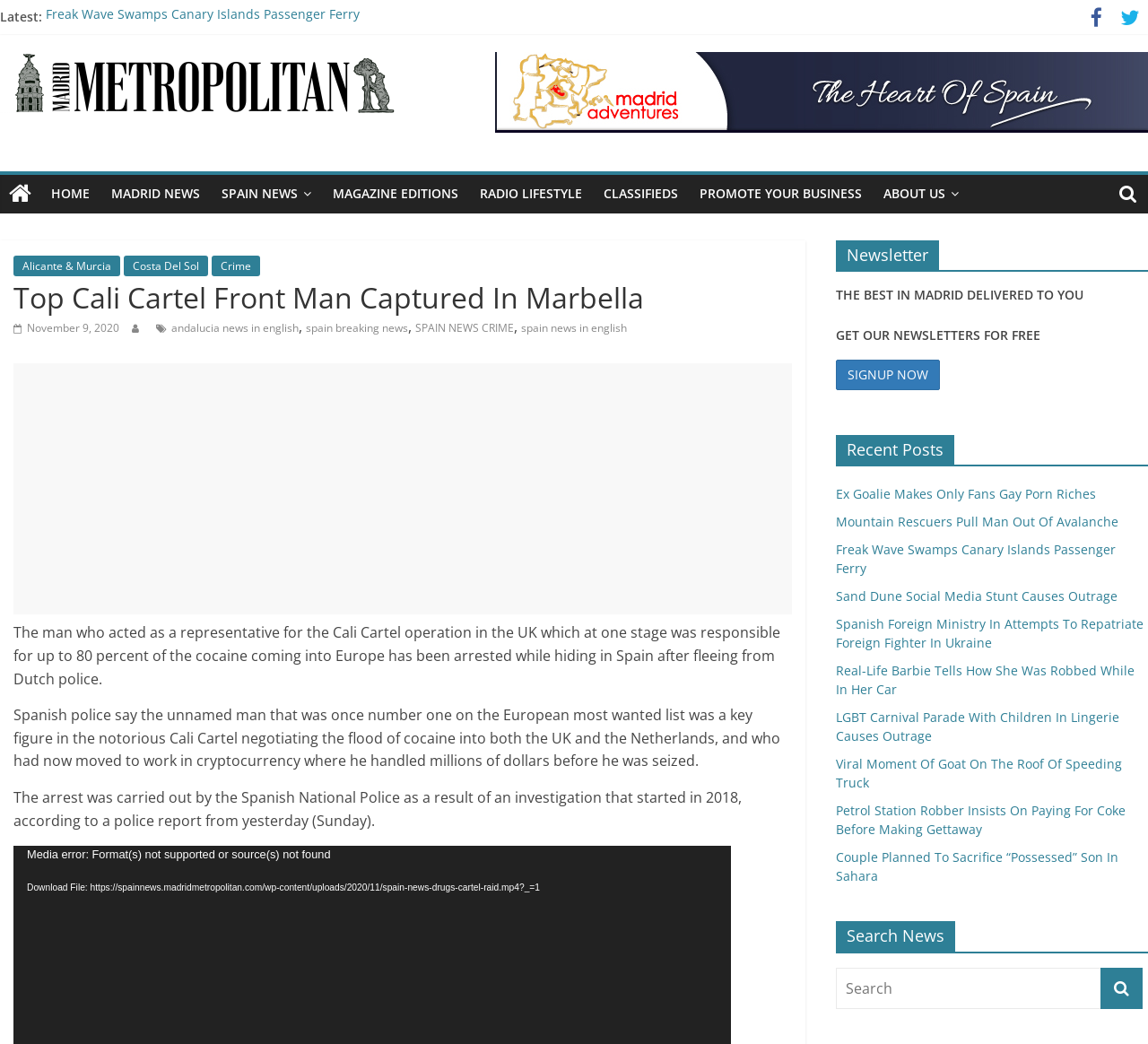Could you highlight the region that needs to be clicked to execute the instruction: "Click on the 'HOME' link"?

[0.035, 0.168, 0.088, 0.204]